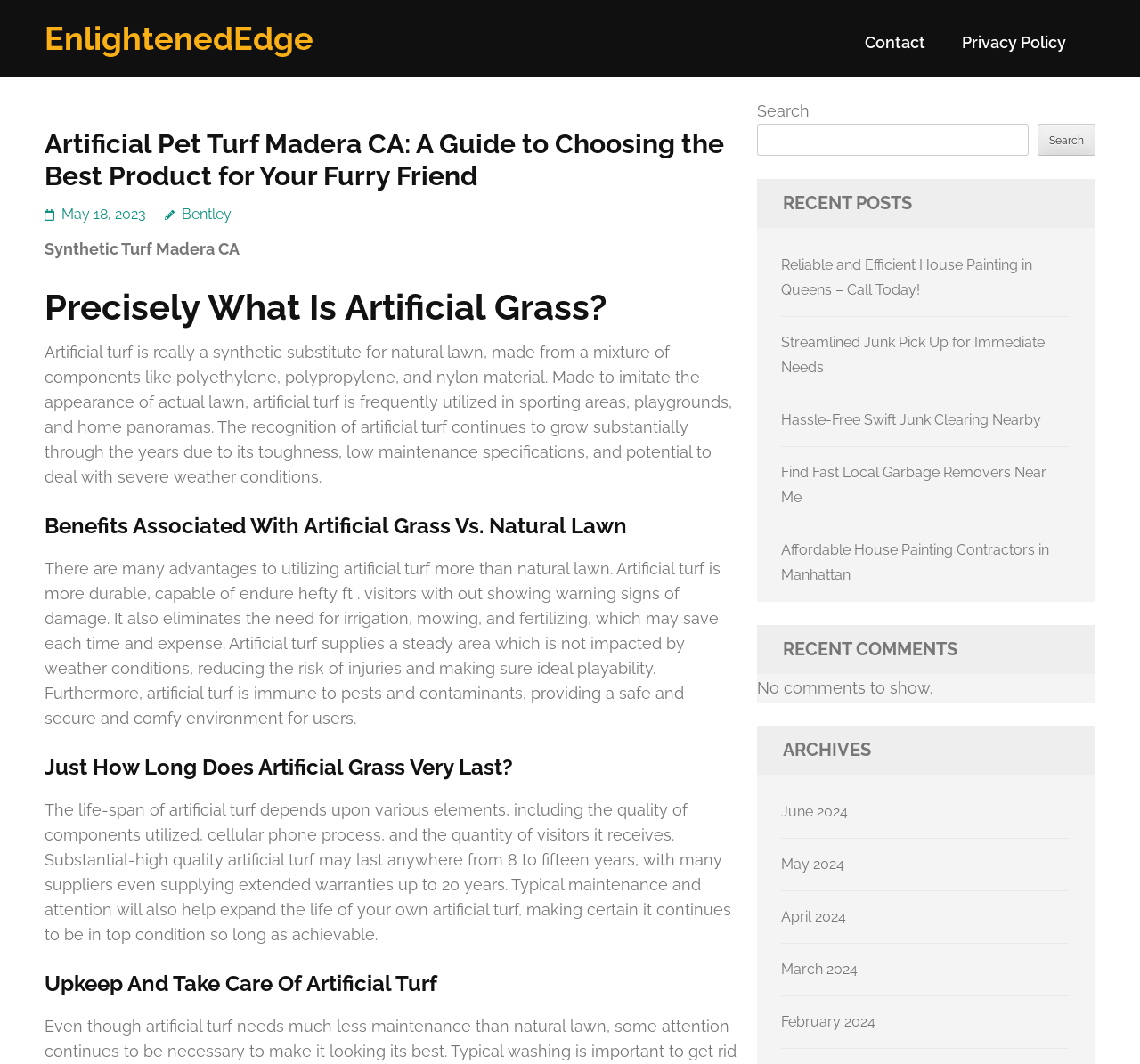What is the purpose of the search box?
Answer with a single word or phrase, using the screenshot for reference.

To search the website